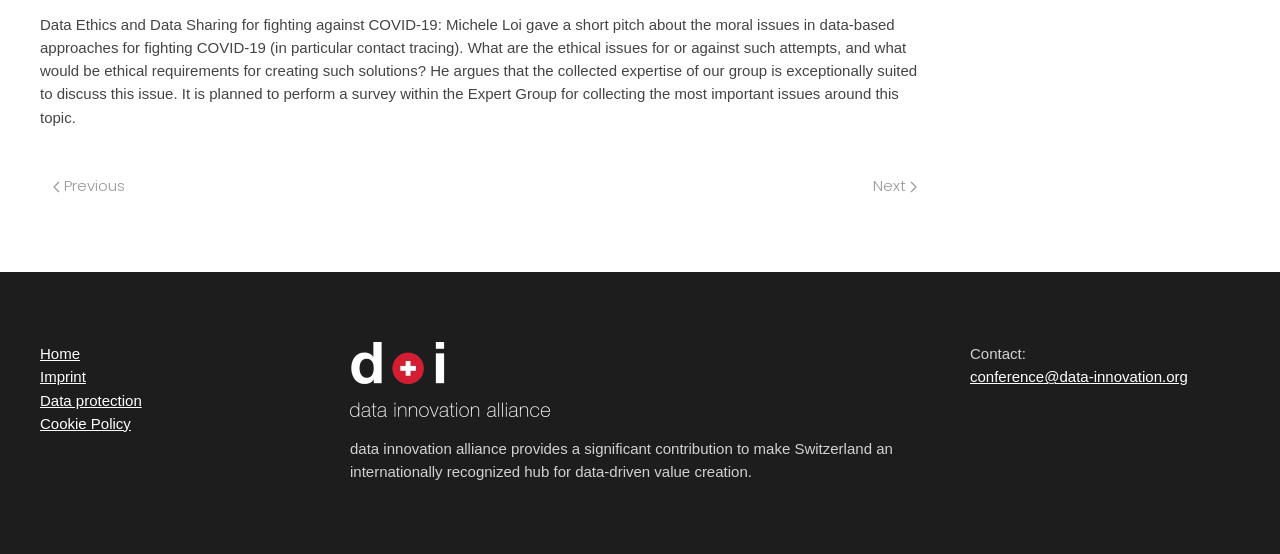Give a succinct answer to this question in a single word or phrase: 
What is the email address for contact?

conference@data-innovation.org